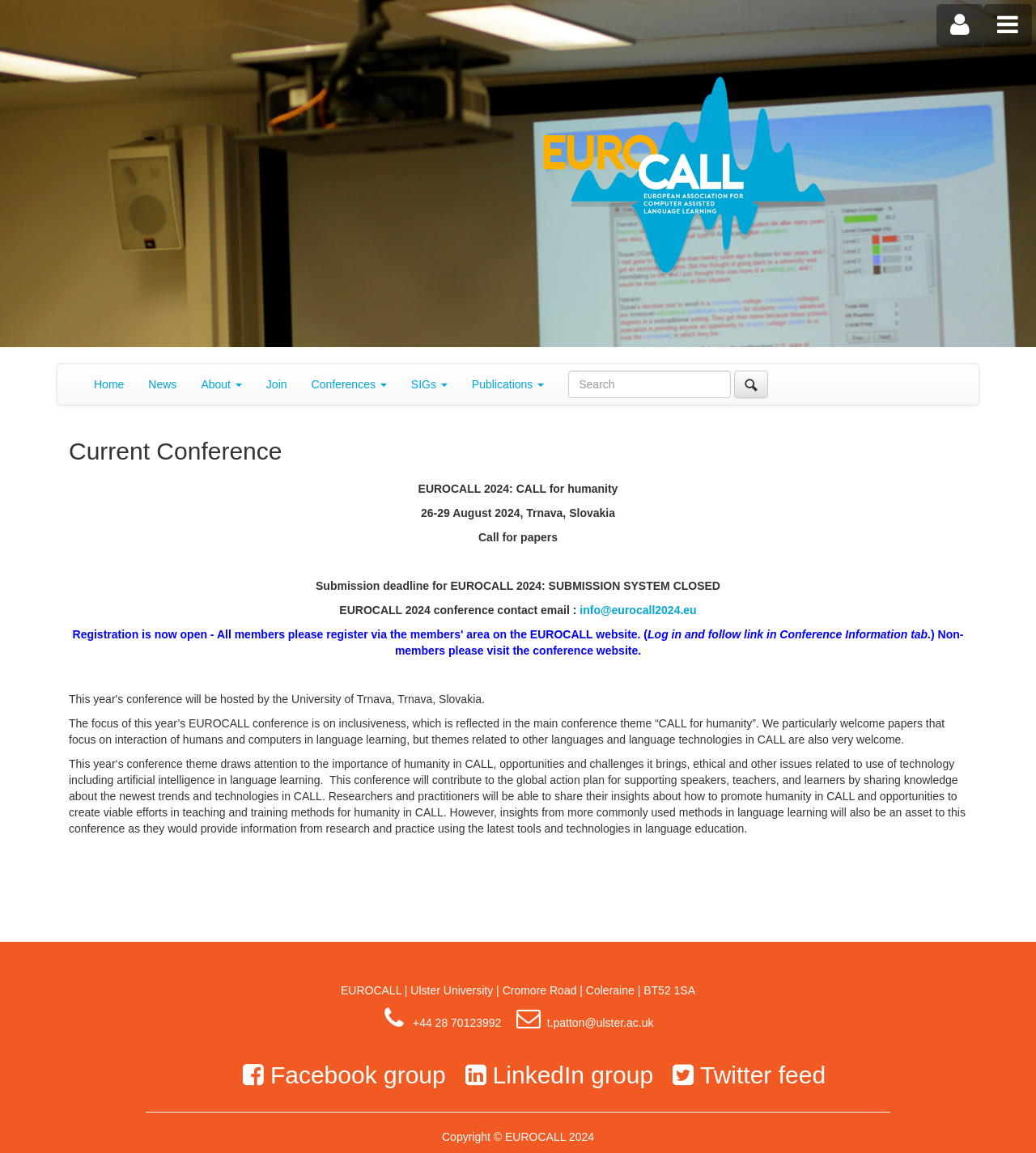Identify the bounding box coordinates of the HTML element based on this description: "+44 28 70123992".

[0.398, 0.882, 0.484, 0.893]